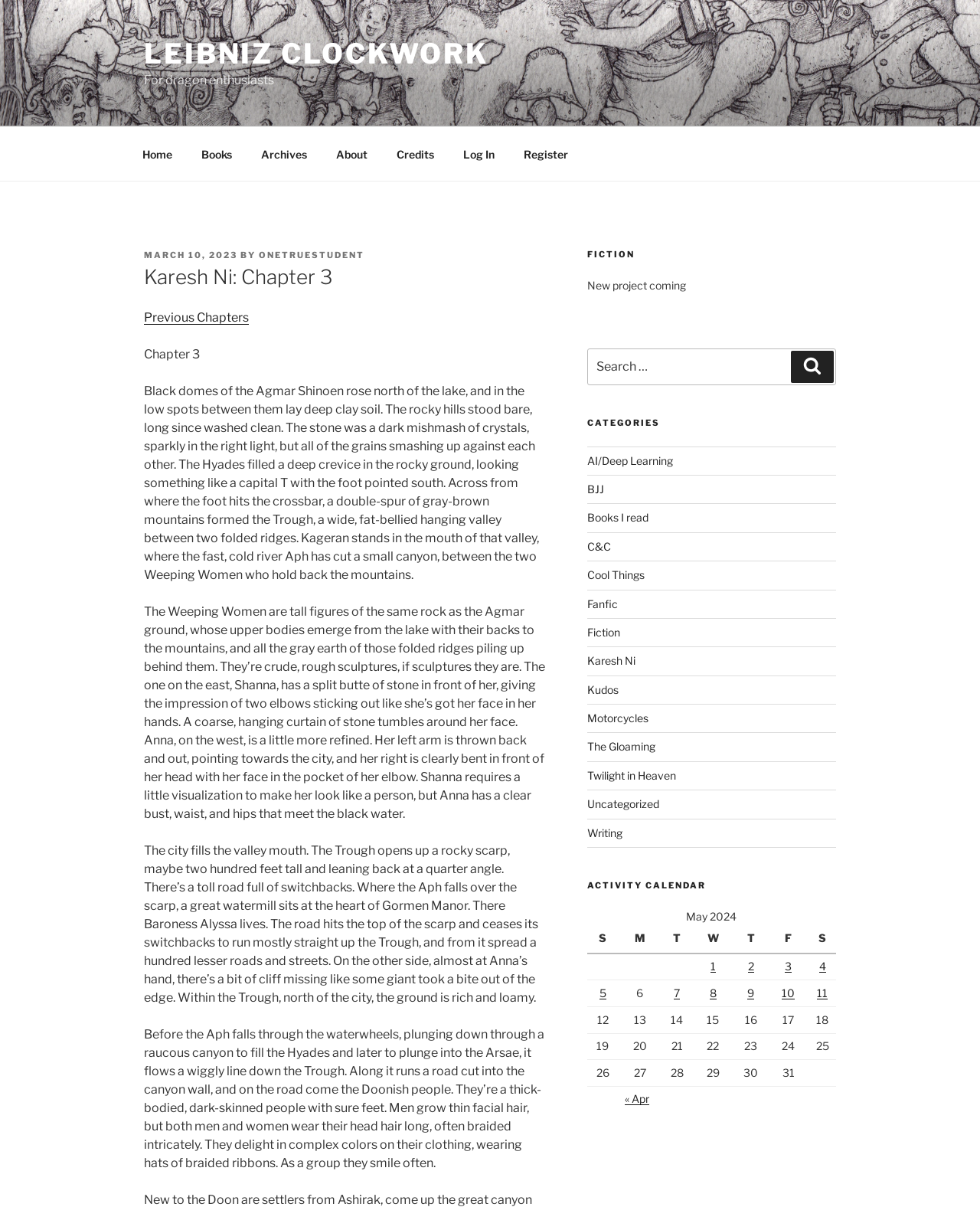For the given element description Search, determine the bounding box coordinates of the UI element. The coordinates should follow the format (top-left x, top-left y, bottom-right x, bottom-right y) and be within the range of 0 to 1.

[0.807, 0.29, 0.851, 0.317]